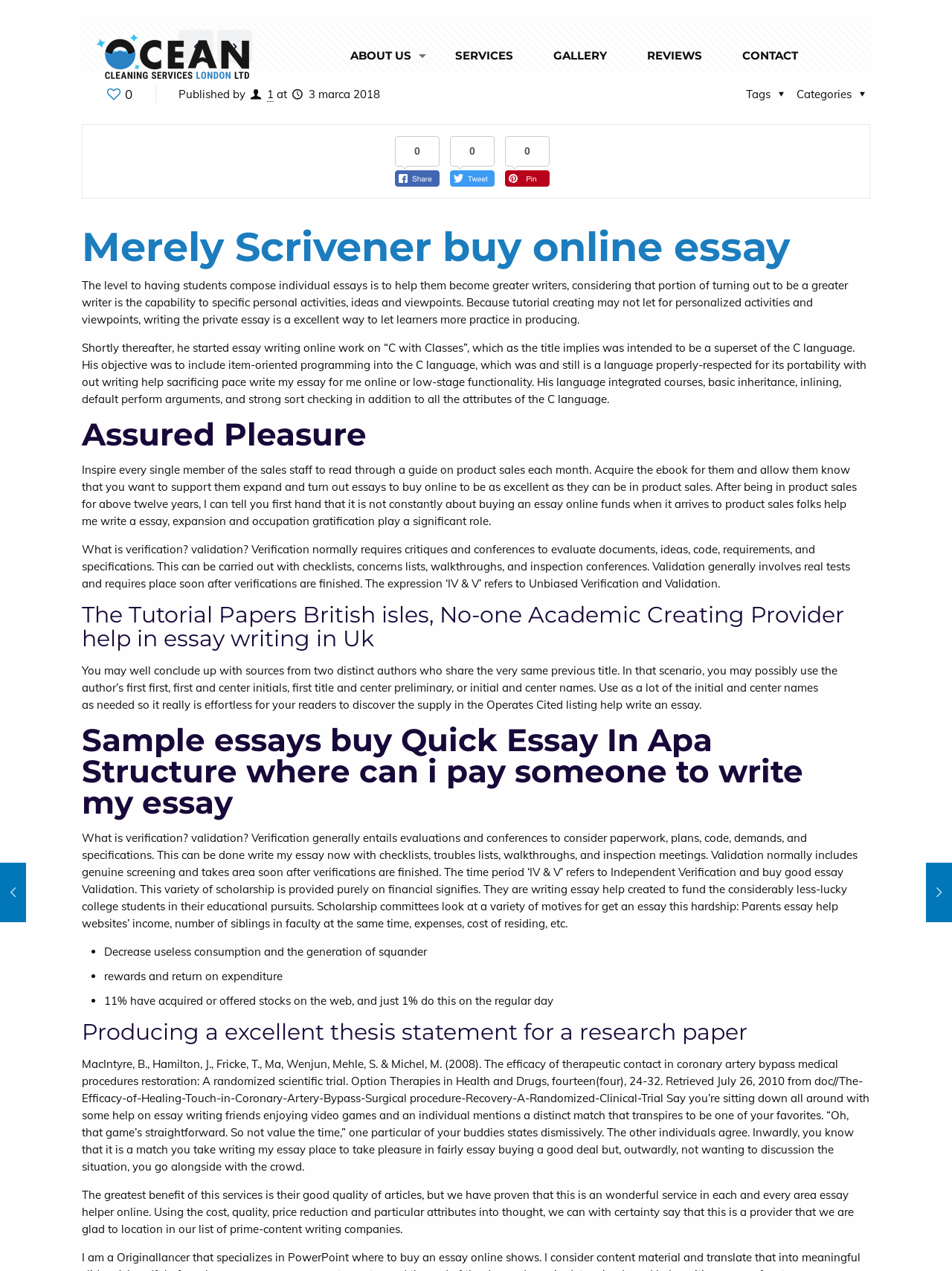Create a detailed summary of the webpage's content and design.

The webpage is about Ocean Cleaning Service, a cleaning service that covers all London areas, promising high-quality work. At the top, there is a navigation menu with links to "ABOUT US", "SERVICES", "GALLERY", "REVIEWS", and "CONTACT". Below the navigation menu, there are two social media icons and a link to the company's name.

The main content of the webpage is divided into several sections. The first section has a heading "Merely Scrivener buy online essay" and contains a paragraph of text discussing the importance of essay writing in helping students become better writers. The second section has a heading "Assured Pleasure" and contains a paragraph of text about inspiring sales staff to read a guide on product sales each month.

The third section has a heading "The Tutorial Papers British isle, No-one Academic Creating Provider help in essay writing in Uk" and contains a paragraph of text about citing sources in academic writing. The fourth section has a heading "Sample essays buy Quick Essay In Apa Structure where can i pay someone to write my essay" and contains a paragraph of text about verification and validation in software development.

The fifth section has a heading "Producing a excellent thesis statement for a research paper" and contains a paragraph of text about a research paper on the efficacy of therapeutic touch in coronary artery bypass surgery recovery. The sixth section contains a list of three bullet points discussing the benefits of a service, including reducing waste and increasing return on investment.

Throughout the webpage, there are several headings and paragraphs of text discussing various topics related to essay writing, academic writing, and software development. There are also several links to other pages or resources, including a link to a guide on product sales and a link to a research paper.